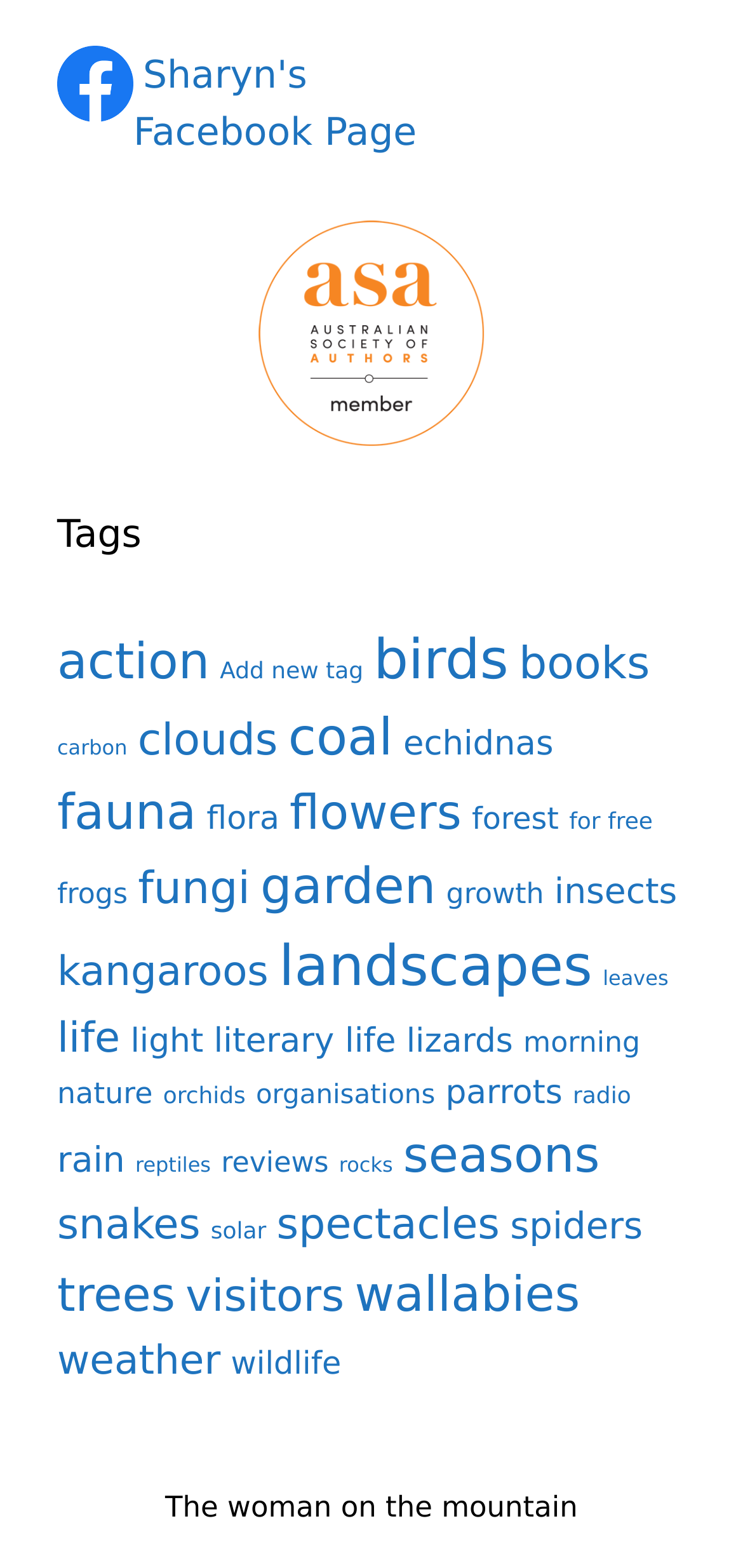Identify the bounding box coordinates for the region of the element that should be clicked to carry out the instruction: "Learn about birds". The bounding box coordinates should be four float numbers between 0 and 1, i.e., [left, top, right, bottom].

[0.503, 0.4, 0.684, 0.441]